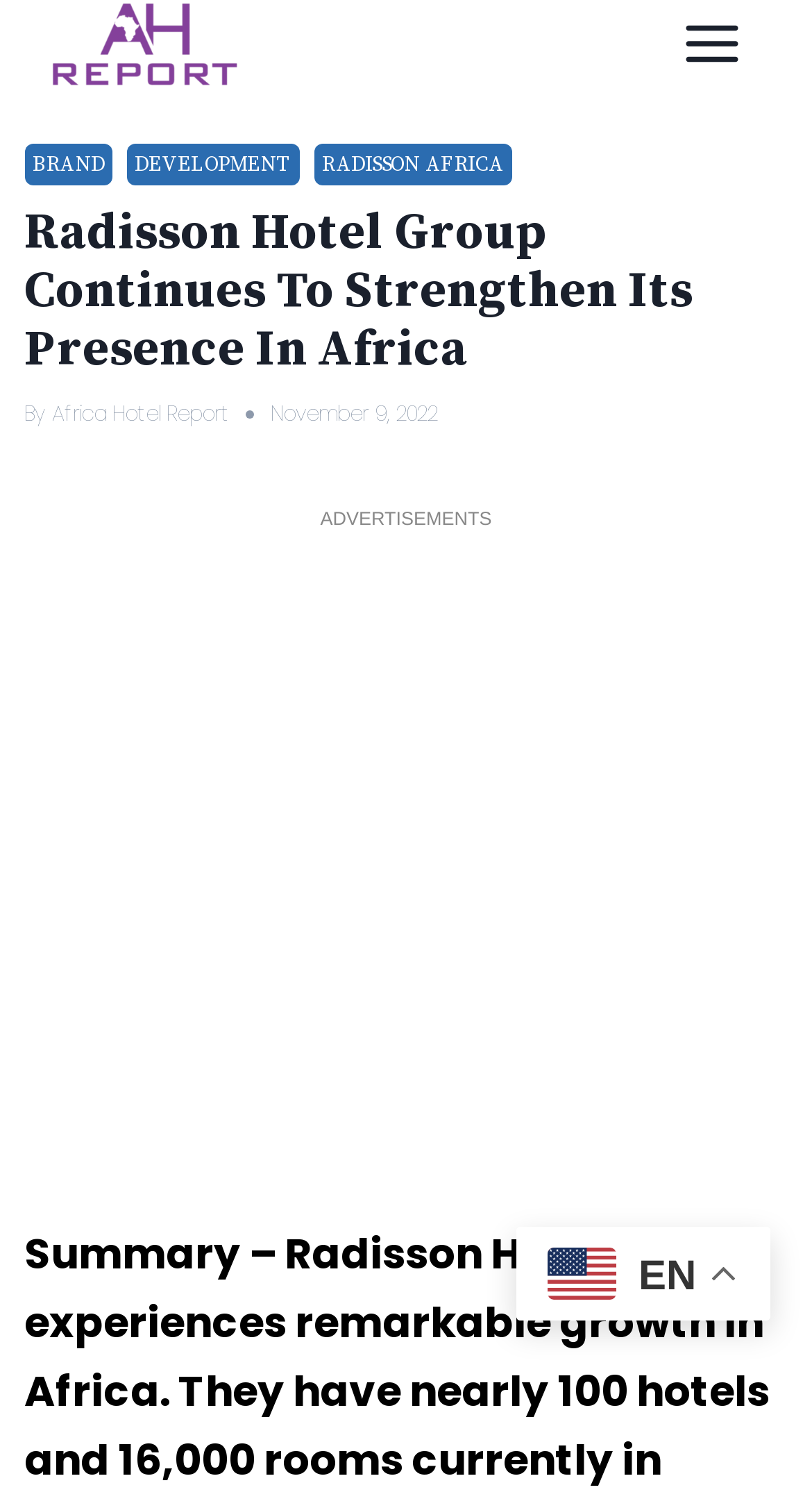What language is the webpage in?
Answer the question based on the image using a single word or a brief phrase.

English